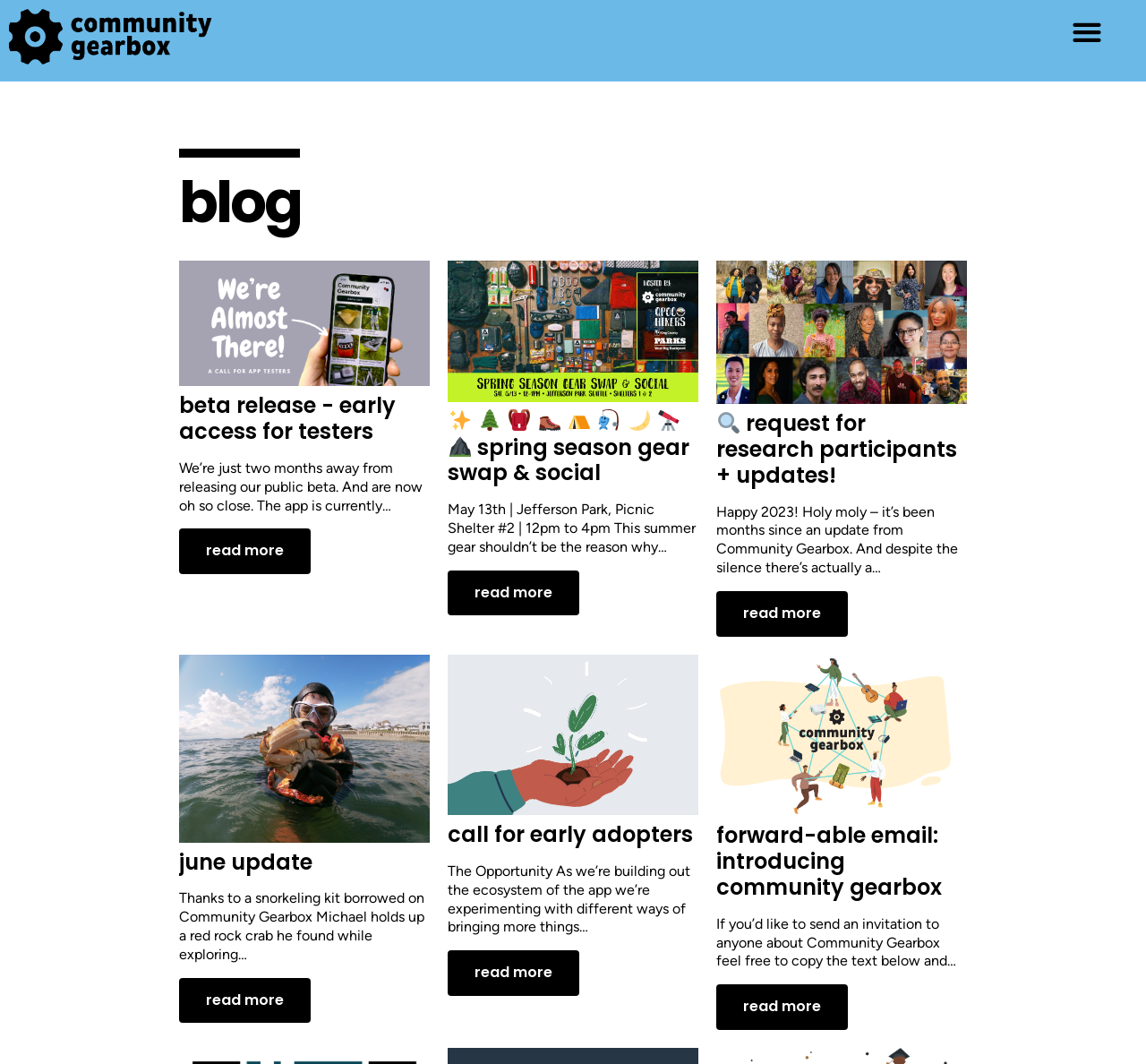Provide the bounding box coordinates of the section that needs to be clicked to accomplish the following instruction: "Read more about the 'Beta Release - Early Access For Testers'."

[0.156, 0.497, 0.271, 0.54]